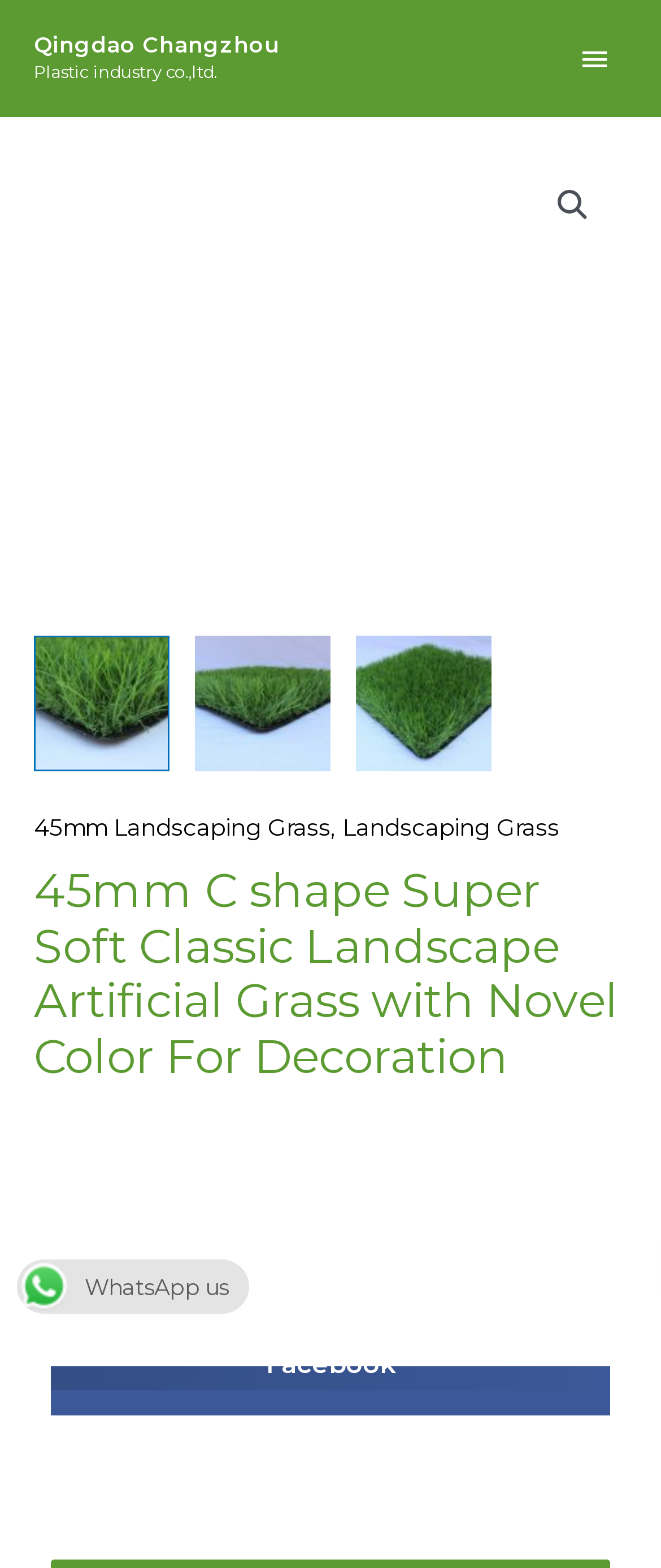Identify the bounding box coordinates of the part that should be clicked to carry out this instruction: "Click the main menu button".

[0.851, 0.016, 0.949, 0.06]